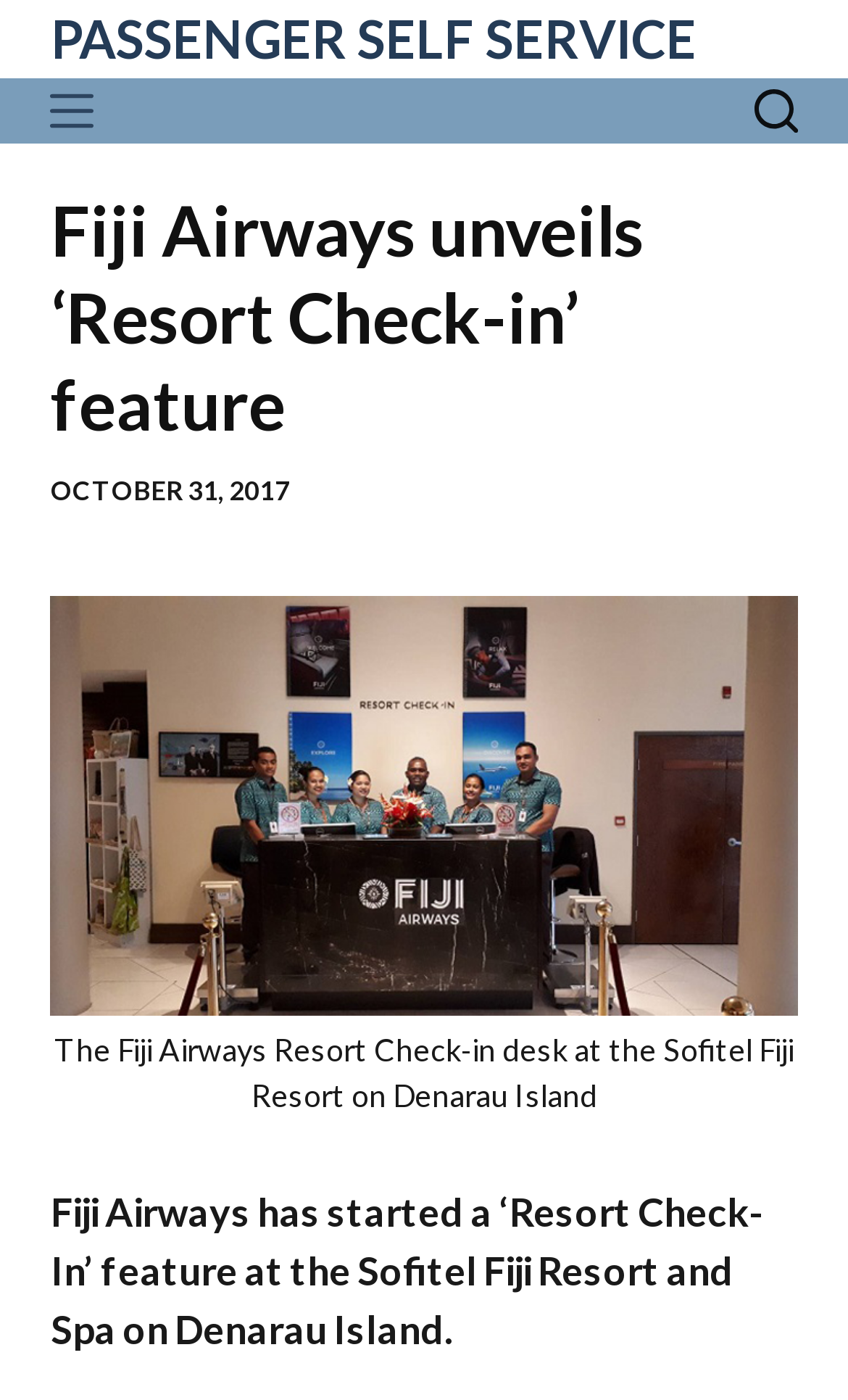Reply to the question with a single word or phrase:
What is the disclaimer text located at?

Middle of the footer